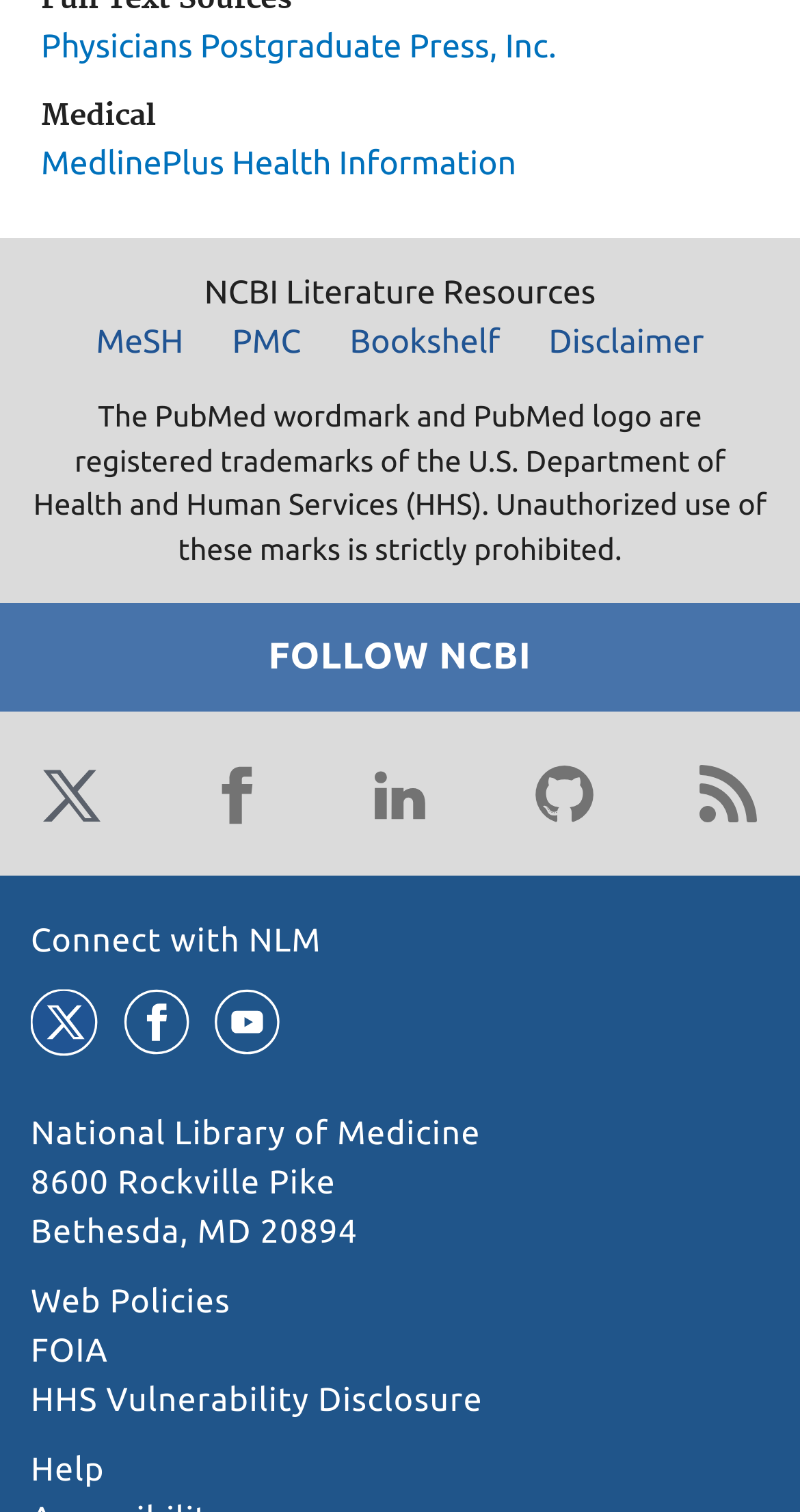How many social media links are there?
Respond with a short answer, either a single word or a phrase, based on the image.

5